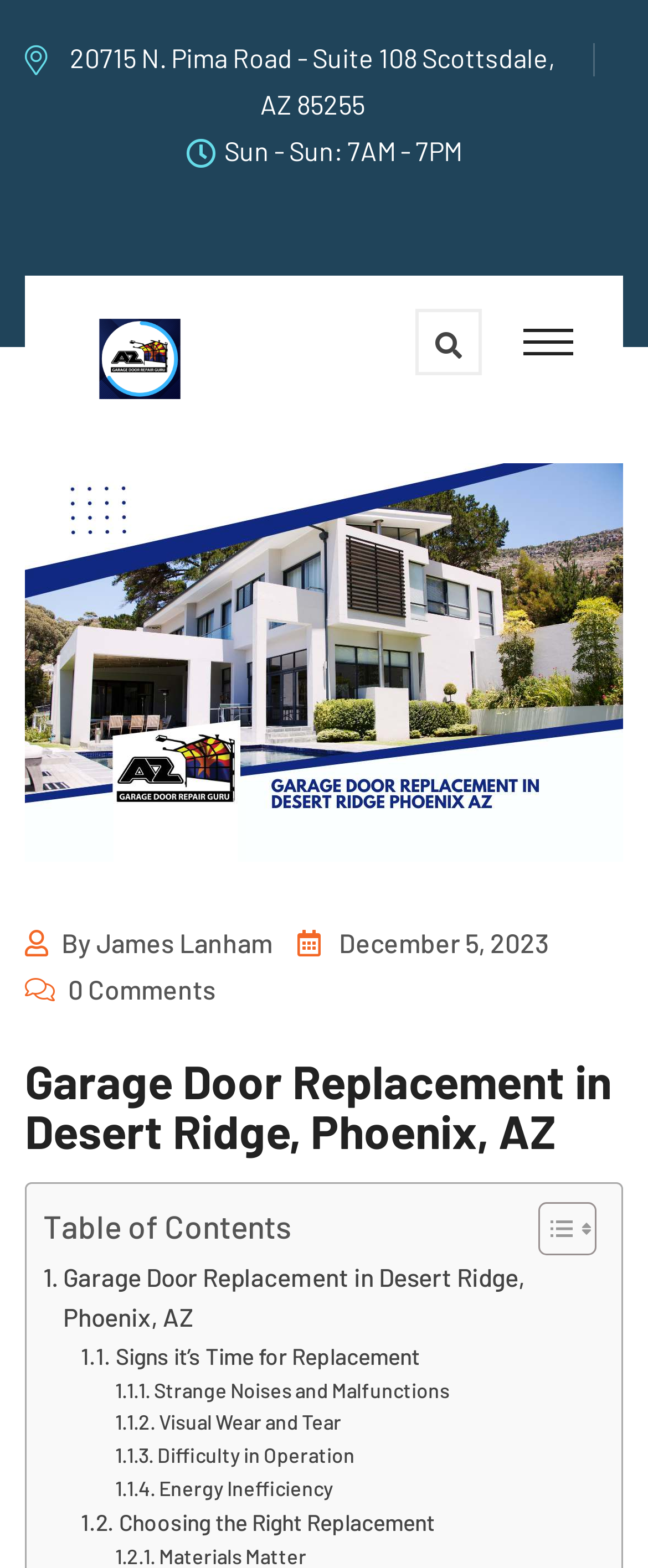Who wrote the article on Garage Door Replacement?
Examine the screenshot and reply with a single word or phrase.

James Lanham